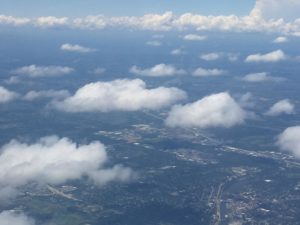What is the shape of the clouds?
Provide a detailed and well-explained answer to the question.

The caption describes the clouds as 'fluffy white clouds', suggesting that they have a soft and puffy shape.